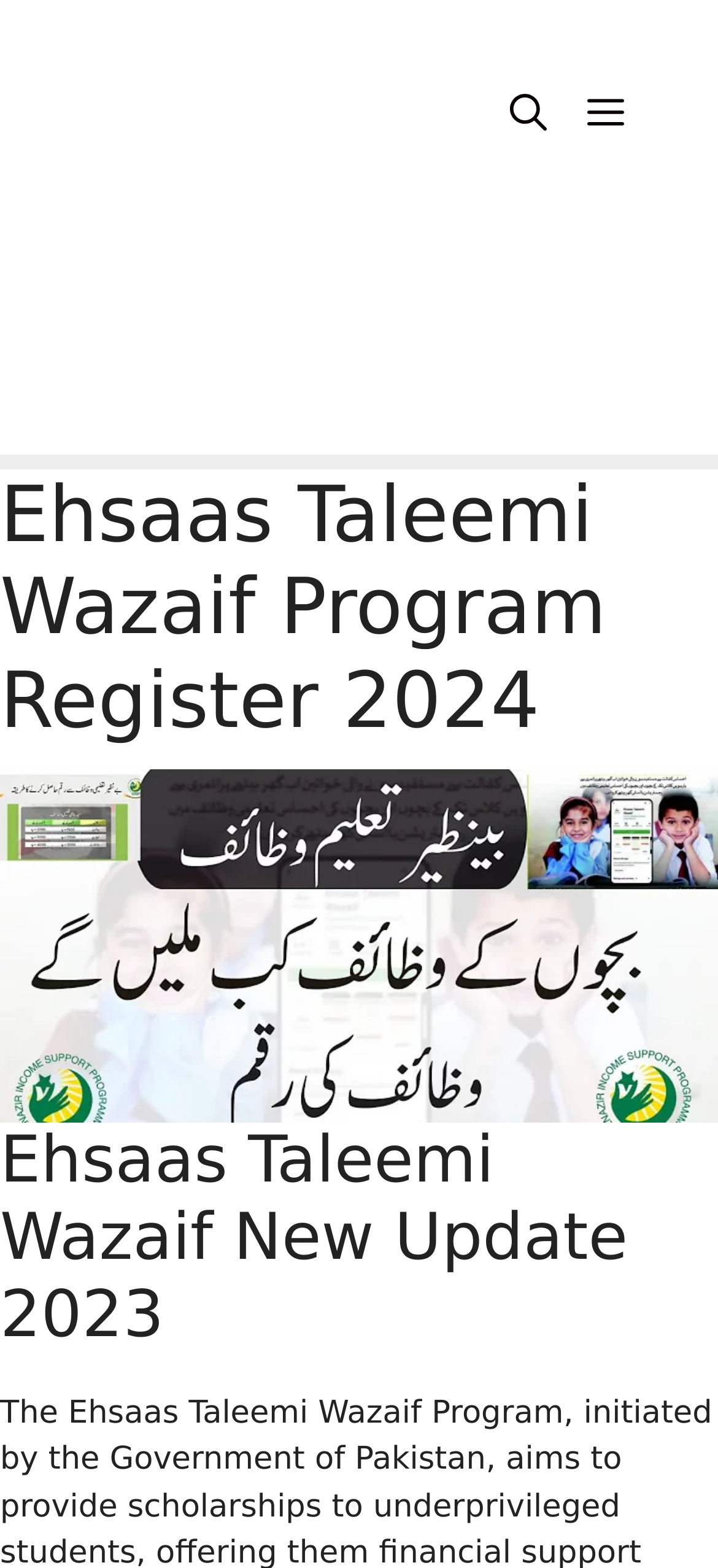How many headings are there on the page?
Answer the question with a single word or phrase derived from the image.

3